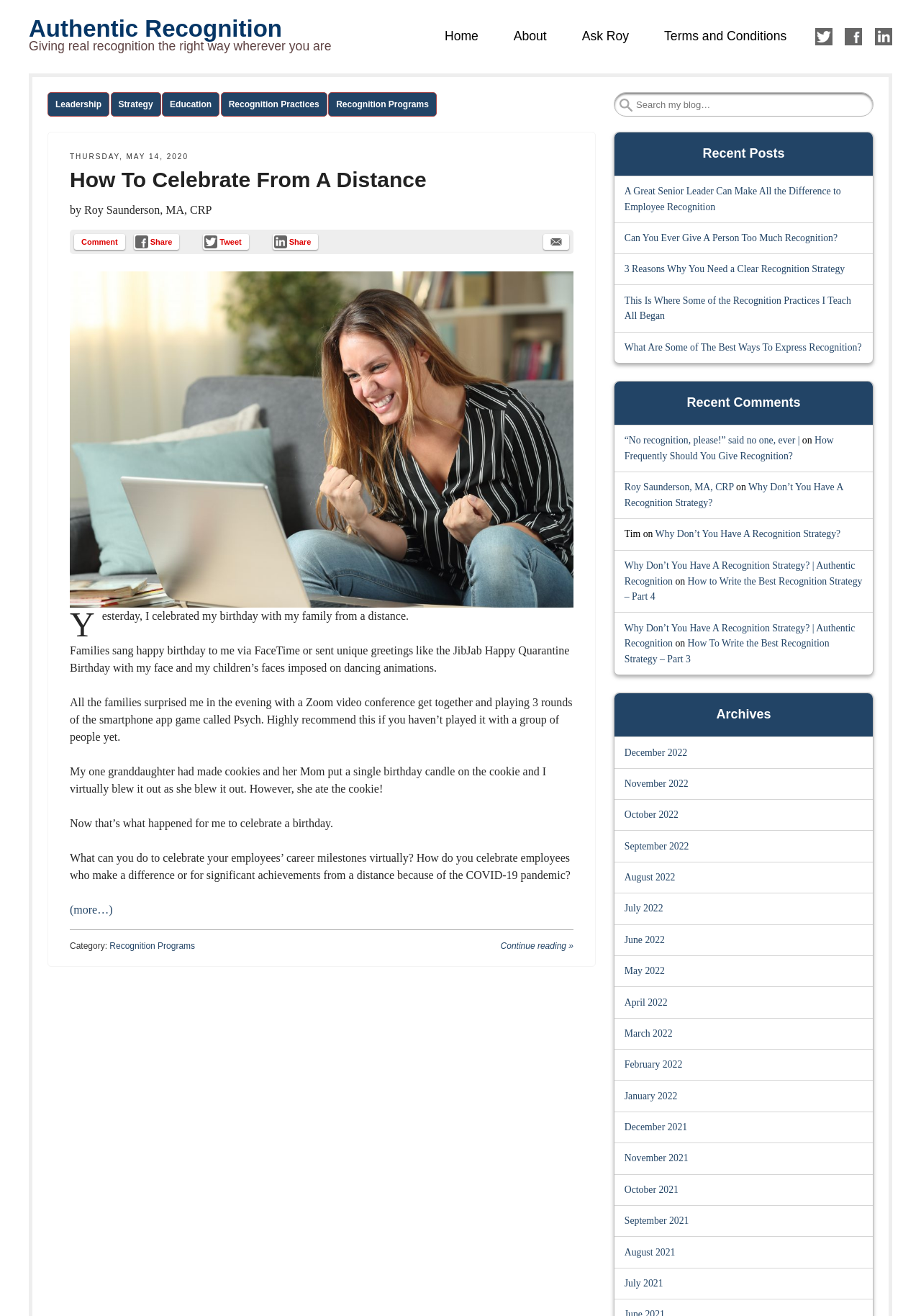Determine the bounding box coordinates for the area that needs to be clicked to fulfill this task: "Read the article 'How To Celebrate From A Distance'". The coordinates must be given as four float numbers between 0 and 1, i.e., [left, top, right, bottom].

[0.076, 0.127, 0.463, 0.145]